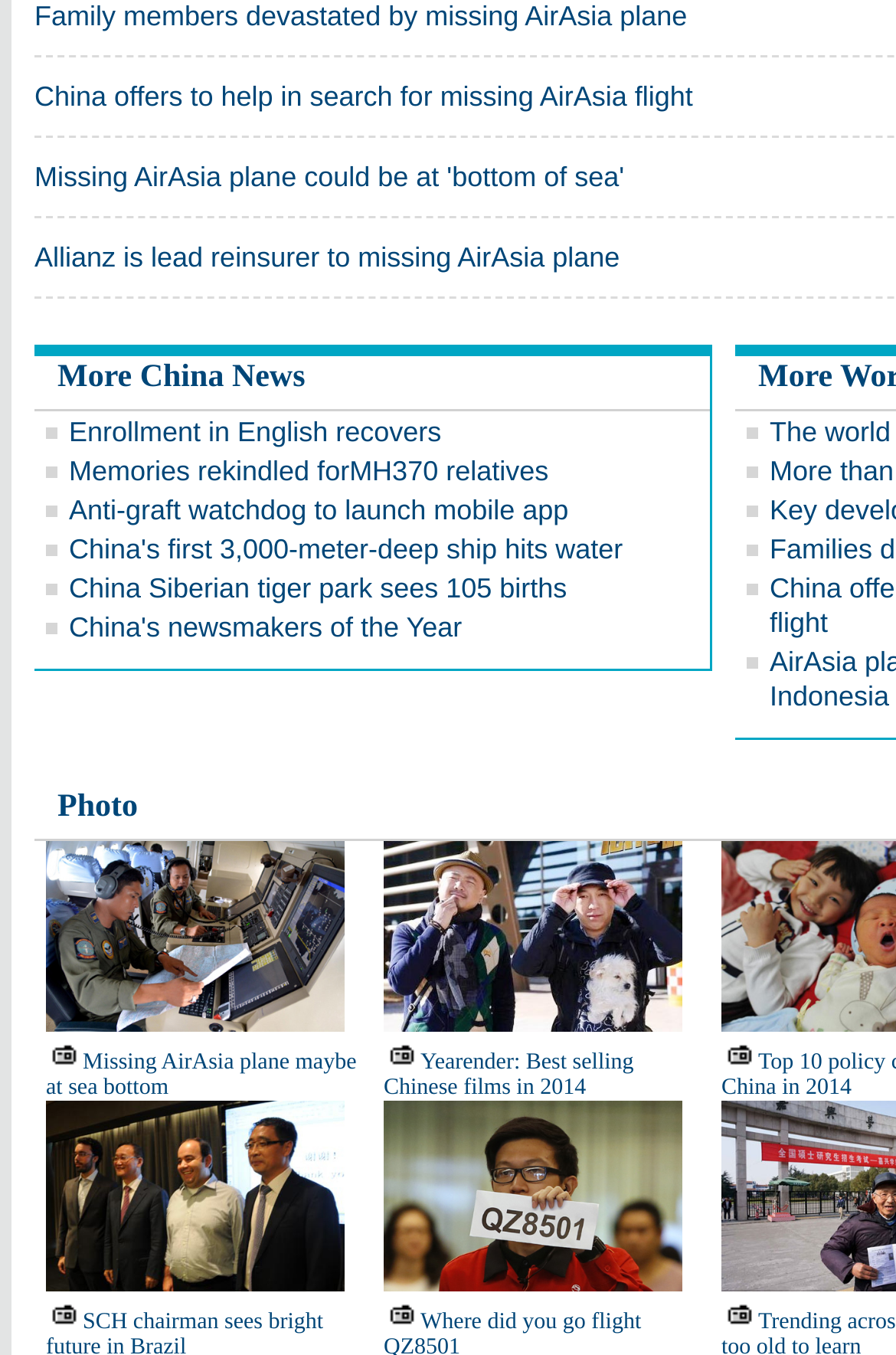Identify the bounding box coordinates of the part that should be clicked to carry out this instruction: "Read about Yearender: Best selling Chinese films in 2014".

[0.428, 0.775, 0.707, 0.812]